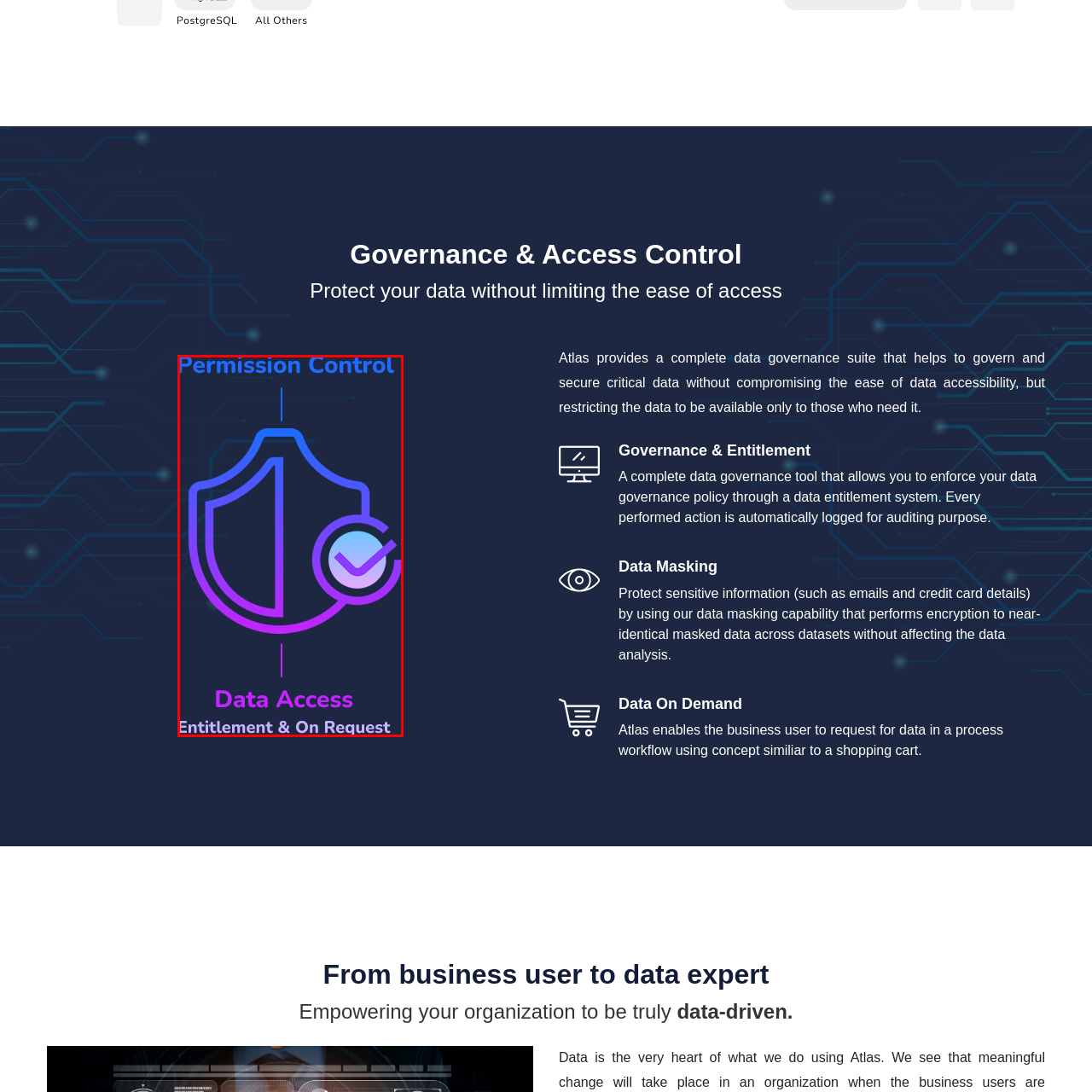Please examine the highlighted section of the image enclosed in the red rectangle and provide a comprehensive answer to the following question based on your observation: What is the theme of the background in the image?

The caption describes the background as employing a dark theme with subtle technological patterns, evoking a modern, digital atmosphere that aligns with the sophisticated nature of data governance solutions.